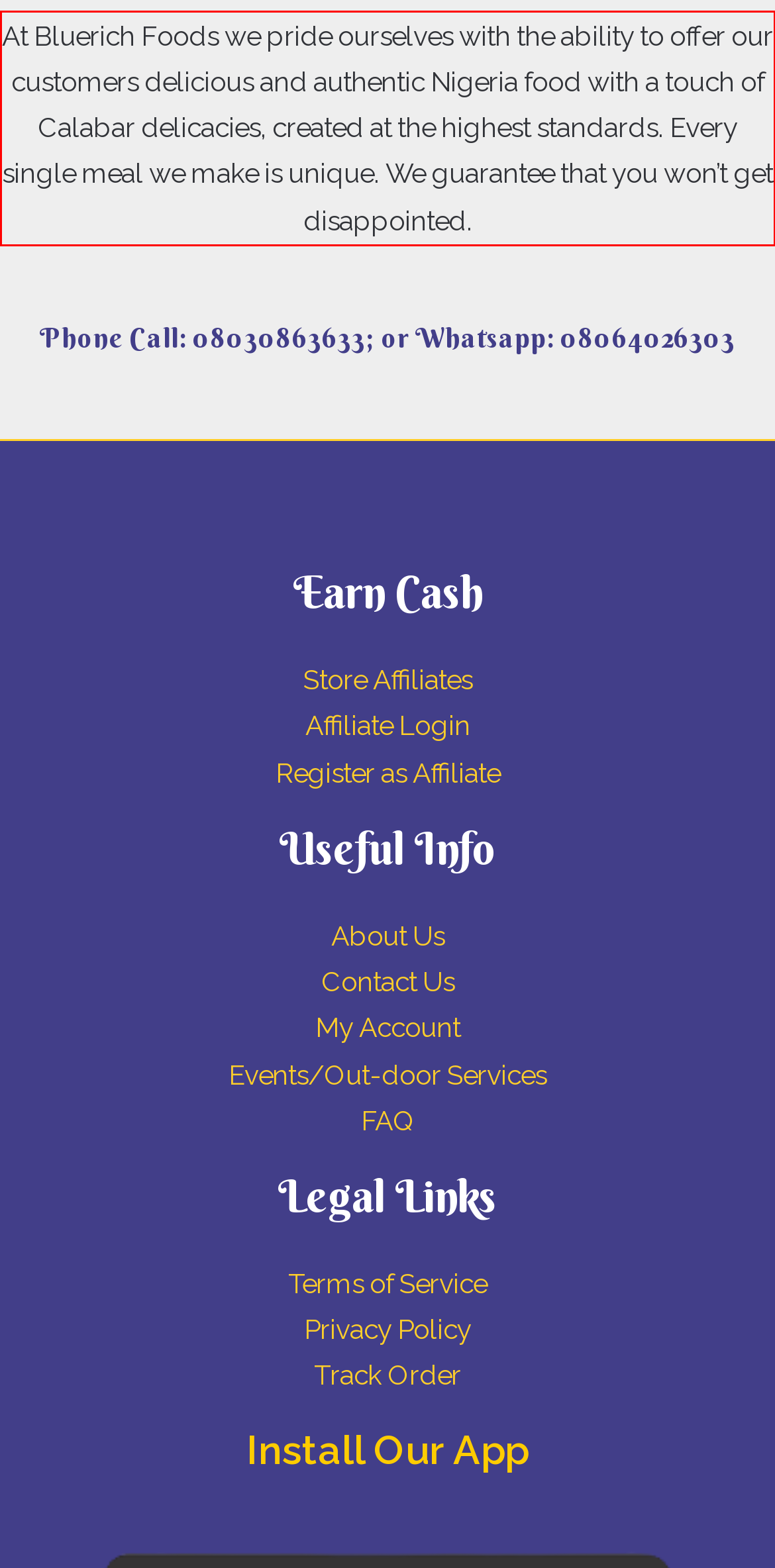In the screenshot of the webpage, find the red bounding box and perform OCR to obtain the text content restricted within this red bounding box.

At Bluerich Foods we pride ourselves with the ability to offer our customers delicious and authentic Nigeria food with a touch of Calabar delicacies, created at the highest standards. Every single meal we make is unique. We guarantee that you won’t get disappointed.